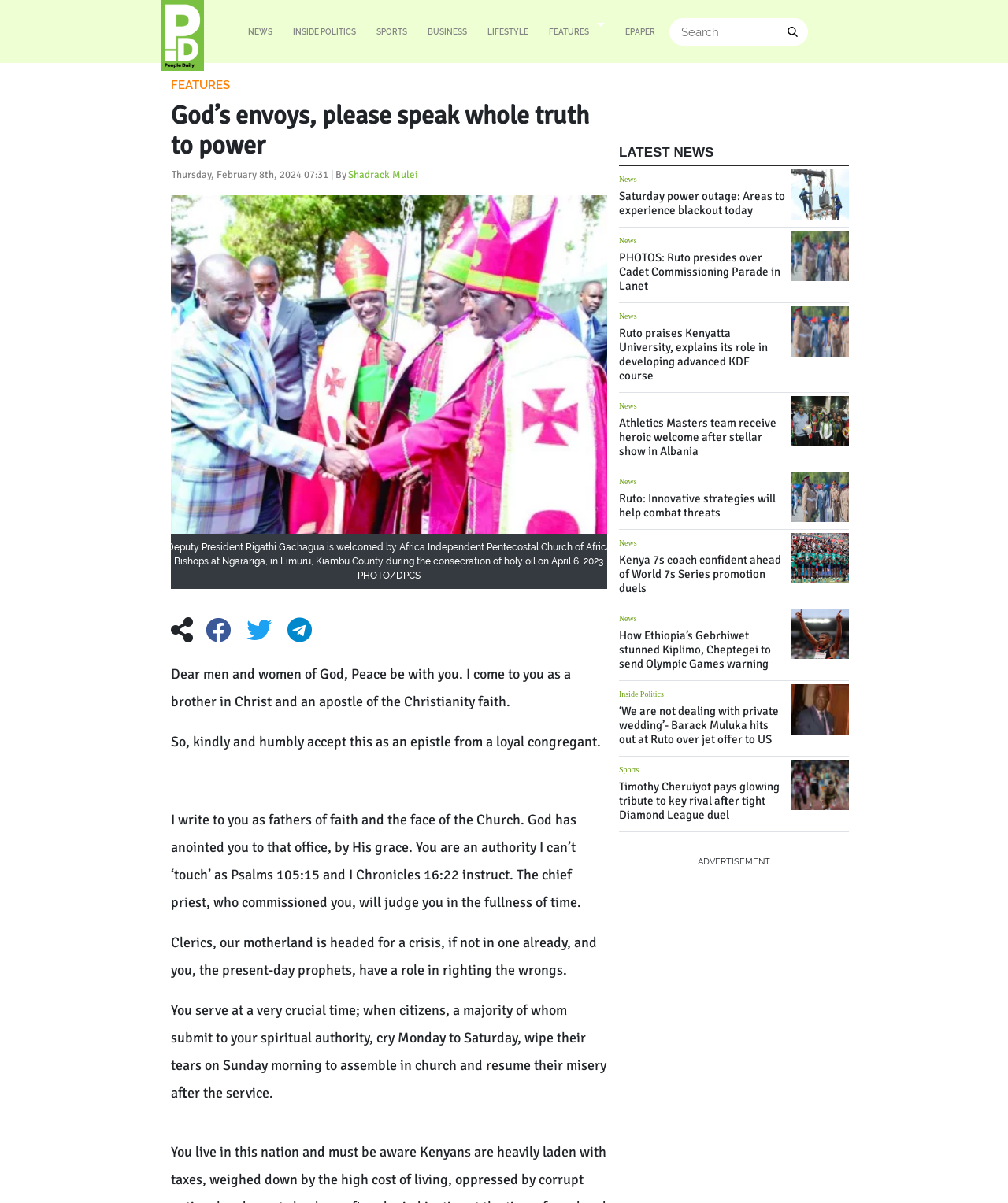Use a single word or phrase to answer the question: 
What is the name of the president mentioned in the article 'President William Ruto during the Cadets Commissioning Parade at the Kenya Military Academy in Lanet'?

William Ruto